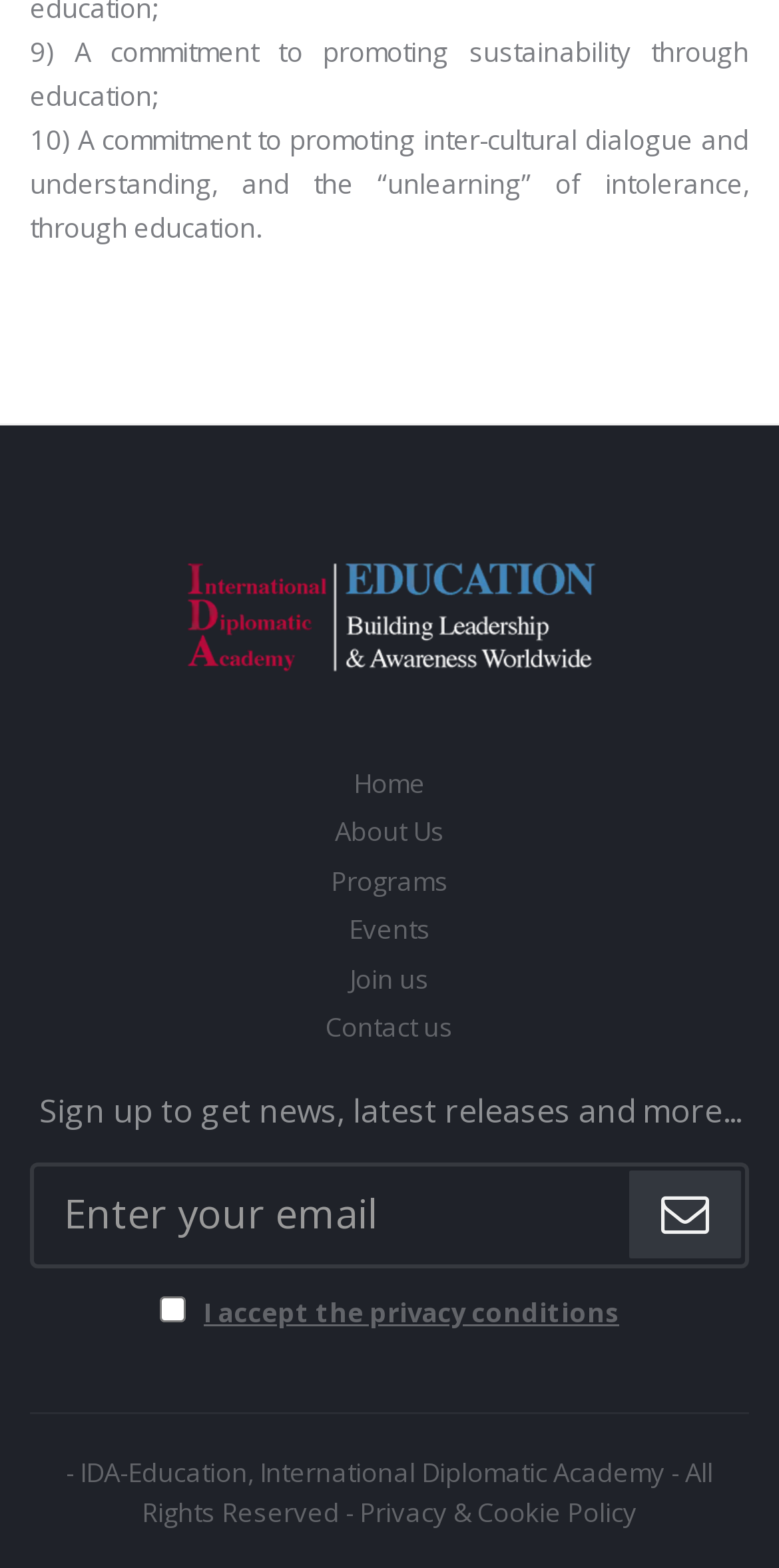What is the link at the top-right corner of the webpage?
Could you please answer the question thoroughly and with as much detail as possible?

The link at the top-right corner of the webpage is the logo of IDA-Education, International Diplomatic Academy, which is an image with the bounding box coordinates [0.224, 0.347, 0.776, 0.437].